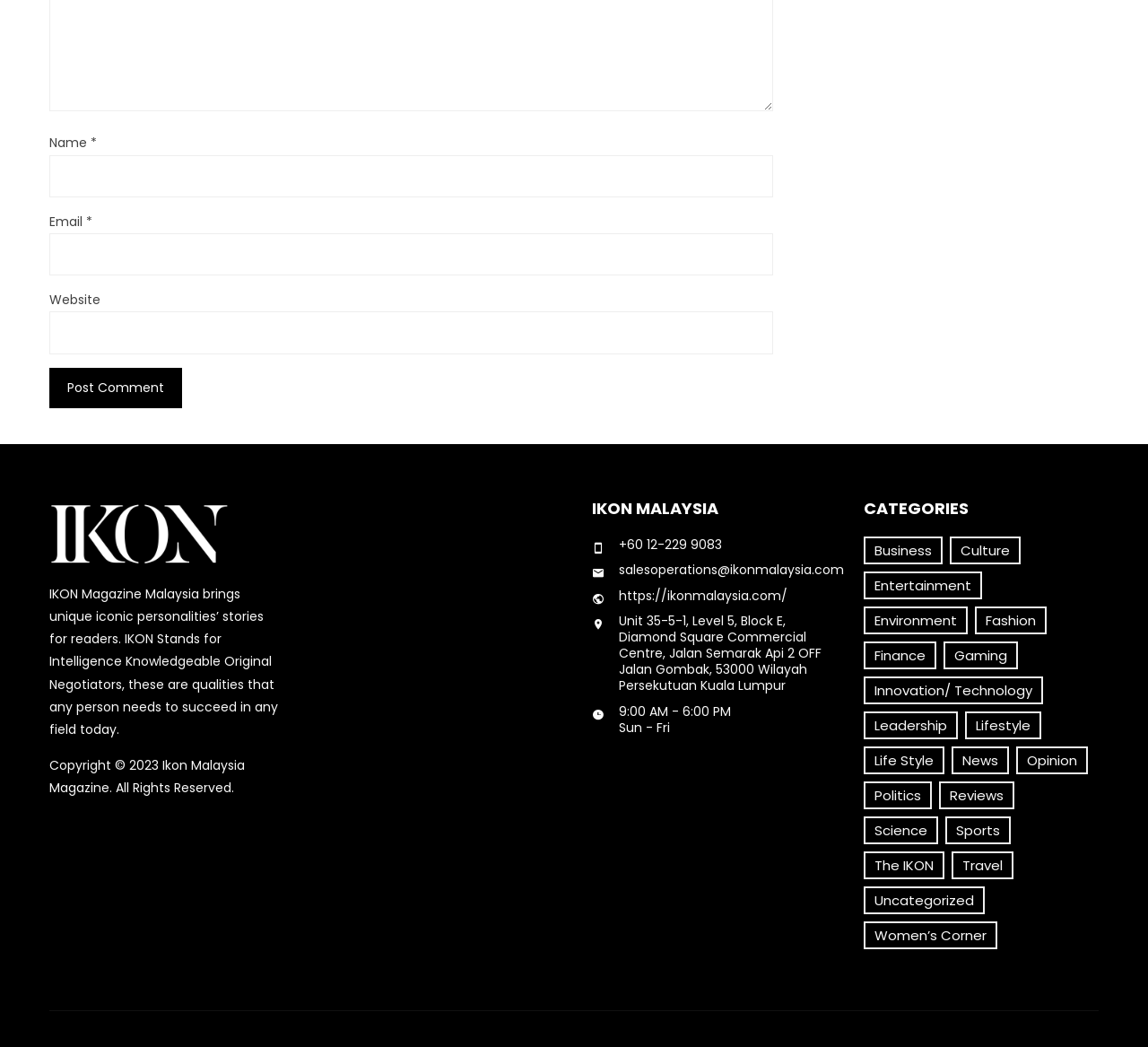Find the bounding box coordinates corresponding to the UI element with the description: "Reject". The coordinates should be formatted as [left, top, right, bottom], with values as floats between 0 and 1.

None